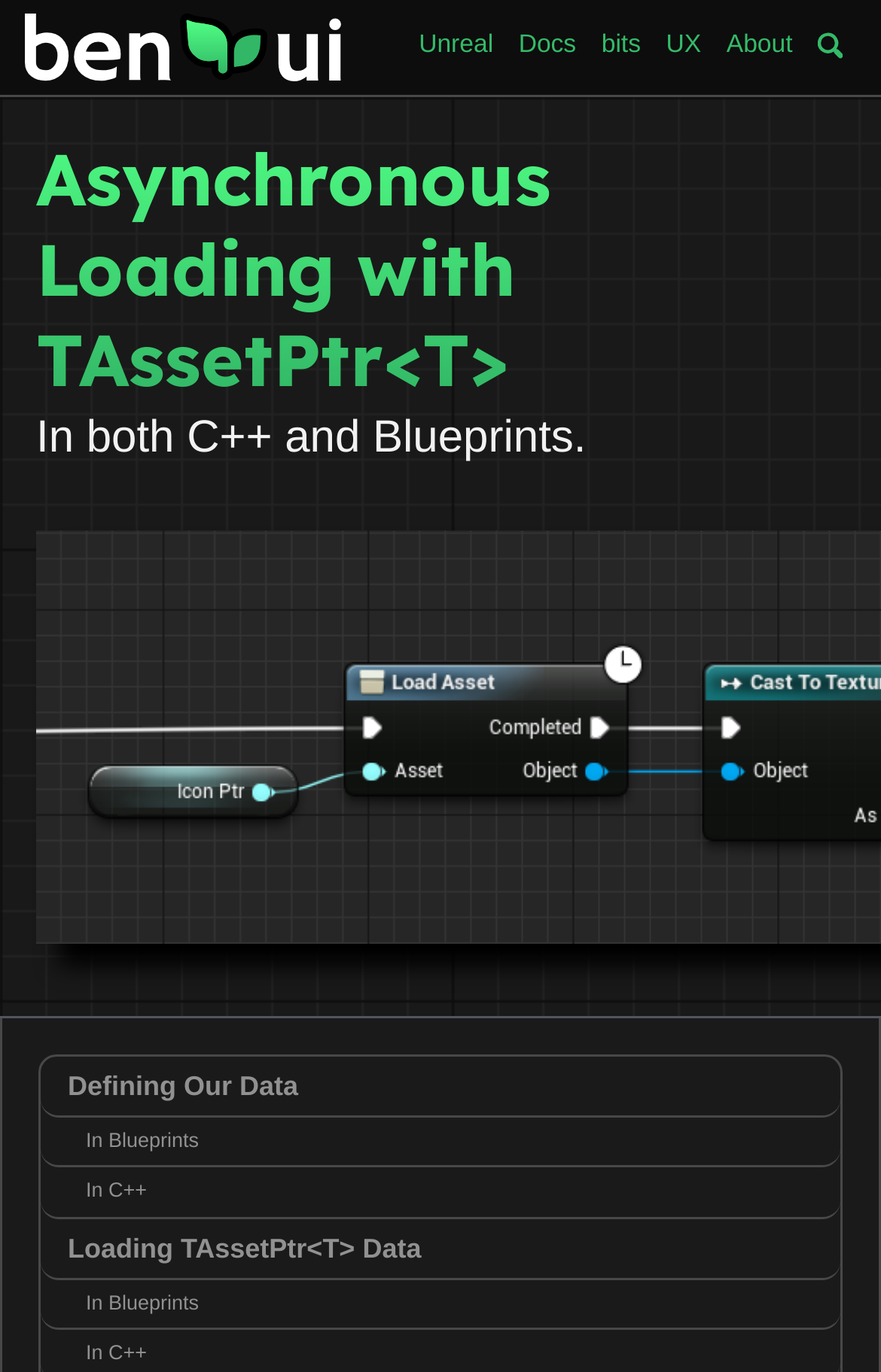Locate the bounding box coordinates of the area that needs to be clicked to fulfill the following instruction: "go to Unreal". The coordinates should be in the format of four float numbers between 0 and 1, namely [left, top, right, bottom].

[0.475, 0.02, 0.56, 0.048]